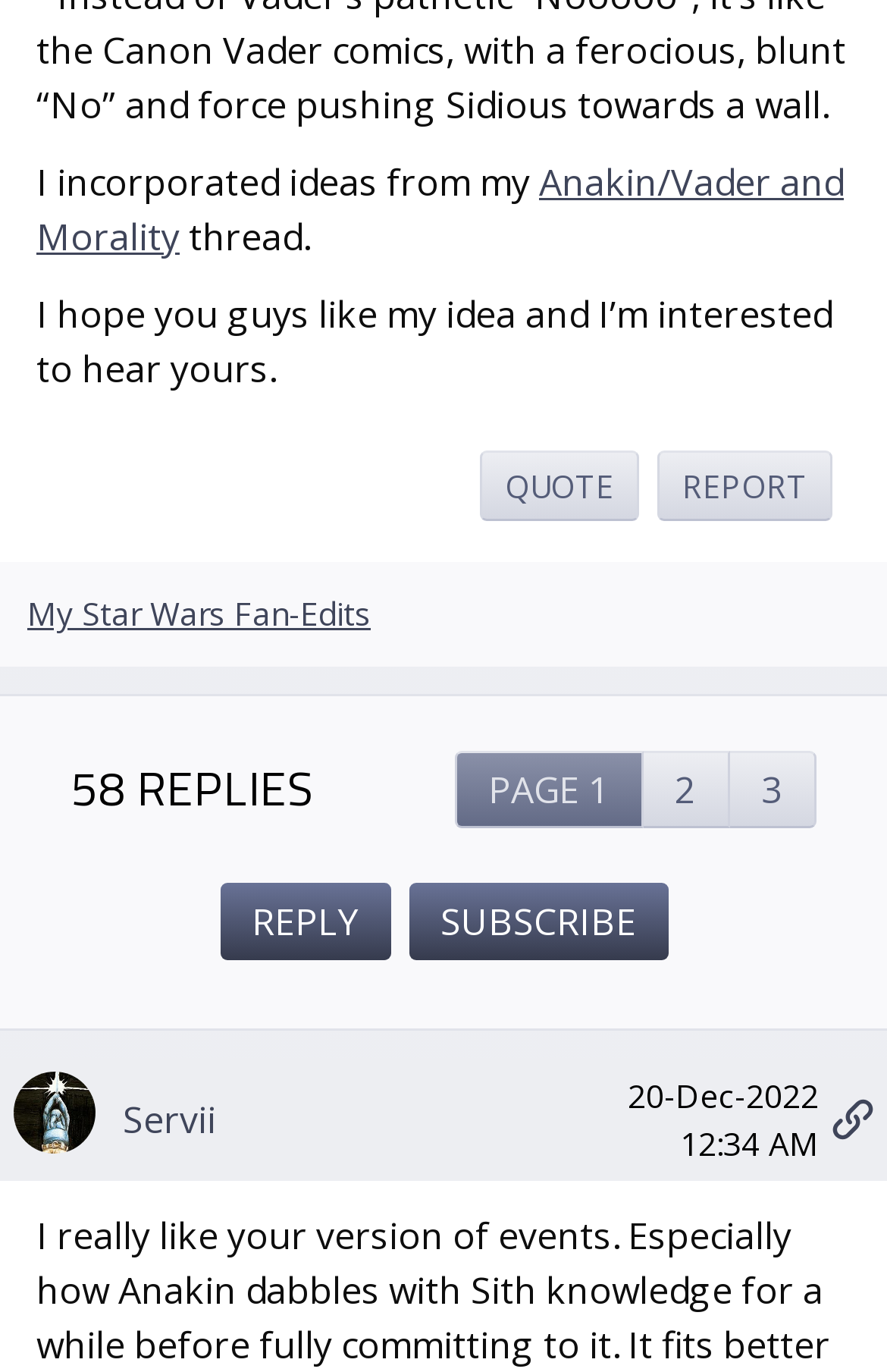Locate the bounding box coordinates of the segment that needs to be clicked to meet this instruction: "Click on About Us".

None